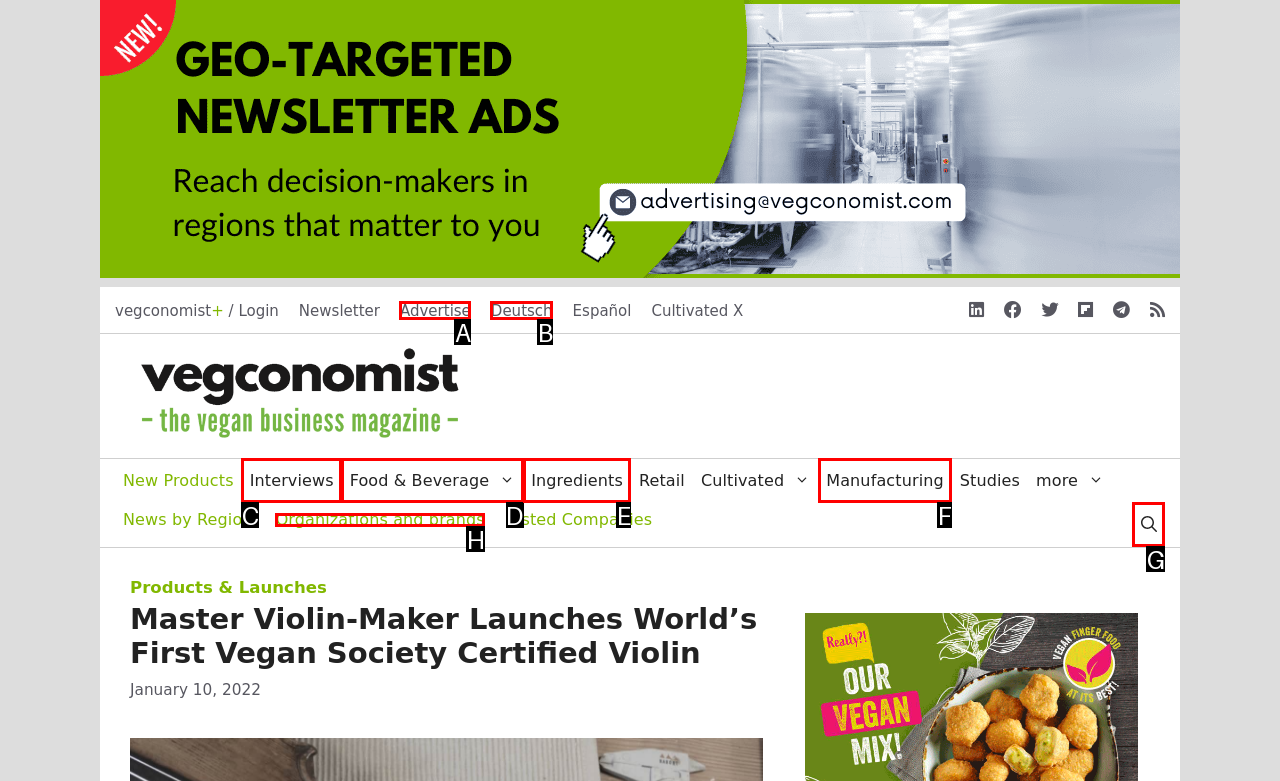Please identify the correct UI element to click for the task: search for something Respond with the letter of the appropriate option.

G